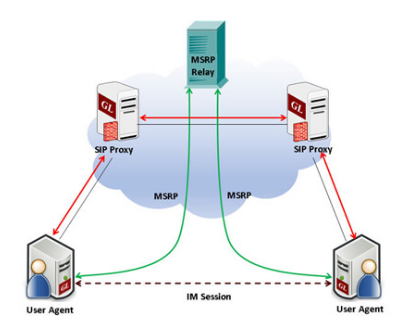What is the purpose of SIP Proxies in the architecture?
Provide a one-word or short-phrase answer based on the image.

Routing messages